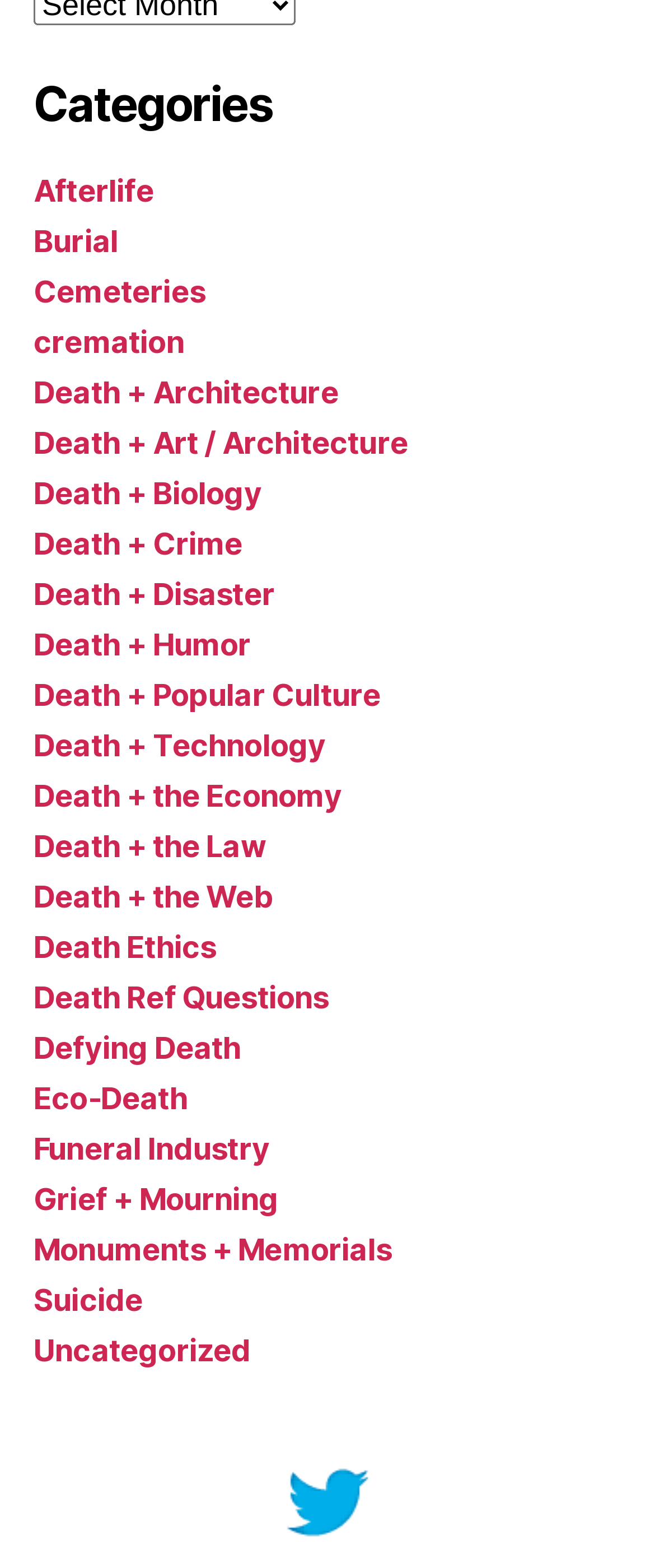Please predict the bounding box coordinates of the element's region where a click is necessary to complete the following instruction: "Learn about 'Eco-Death'". The coordinates should be represented by four float numbers between 0 and 1, i.e., [left, top, right, bottom].

[0.051, 0.689, 0.286, 0.711]